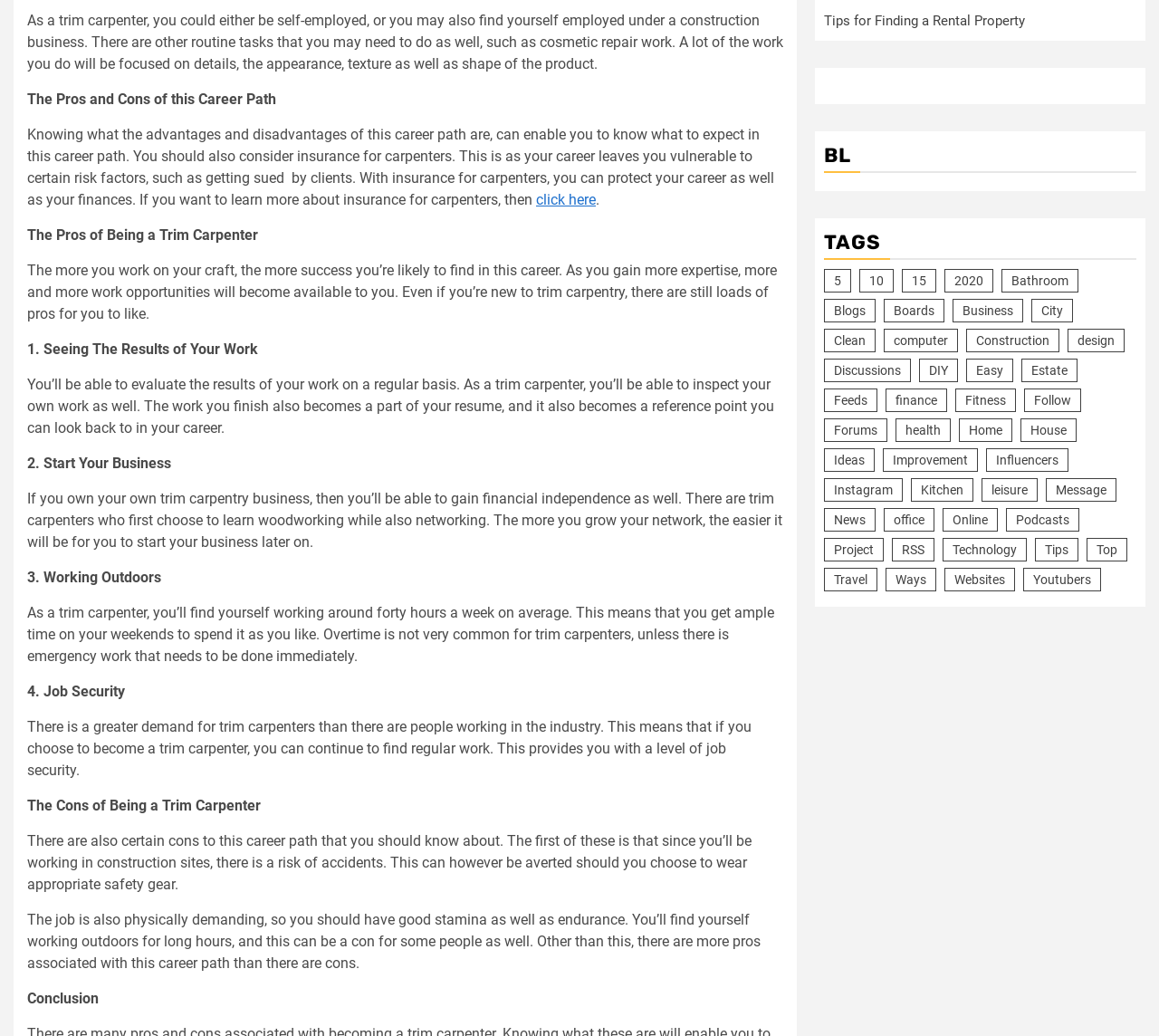Determine the bounding box coordinates for the UI element with the following description: "click here". The coordinates should be four float numbers between 0 and 1, represented as [left, top, right, bottom].

[0.462, 0.185, 0.514, 0.201]